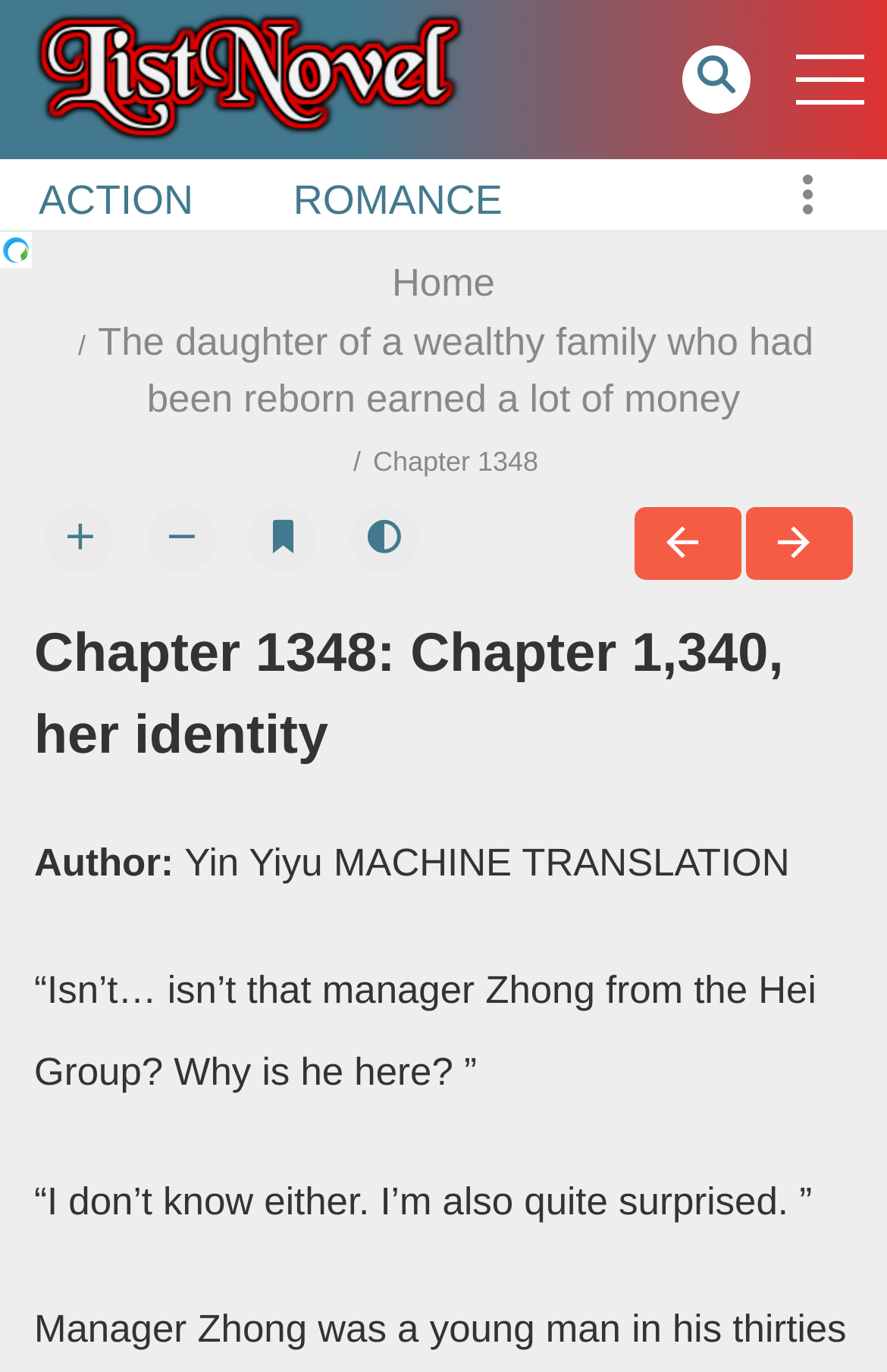Please identify the bounding box coordinates of the area that needs to be clicked to fulfill the following instruction: "Read previous chapter."

[0.715, 0.369, 0.836, 0.422]